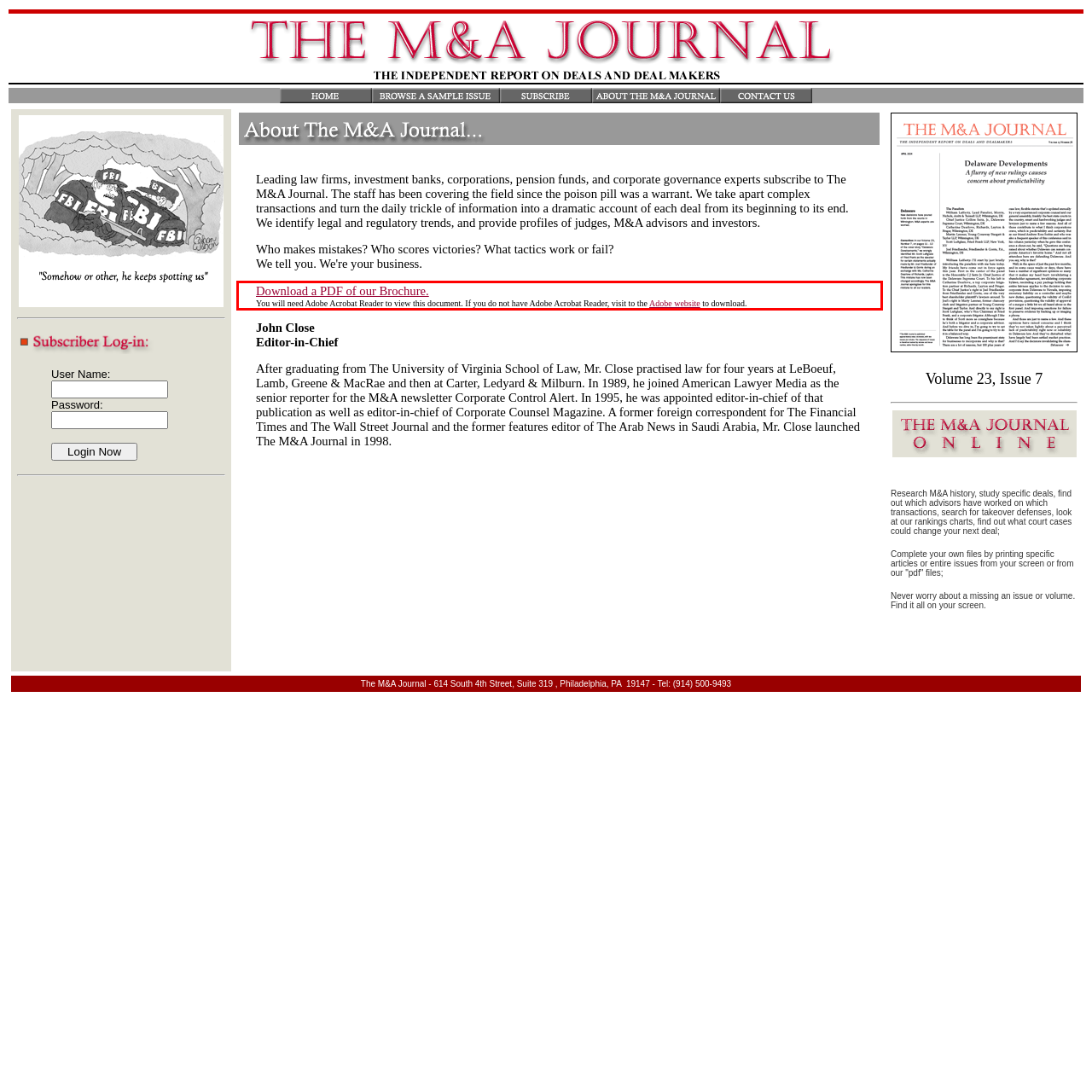Given a screenshot of a webpage, identify the red bounding box and perform OCR to recognize the text within that box.

Download a PDF of our Brochure. You will need Adobe Acrobat Reader to view this document. If you do not have Adobe Acrobat Reader, visit to the Adobe website to download.